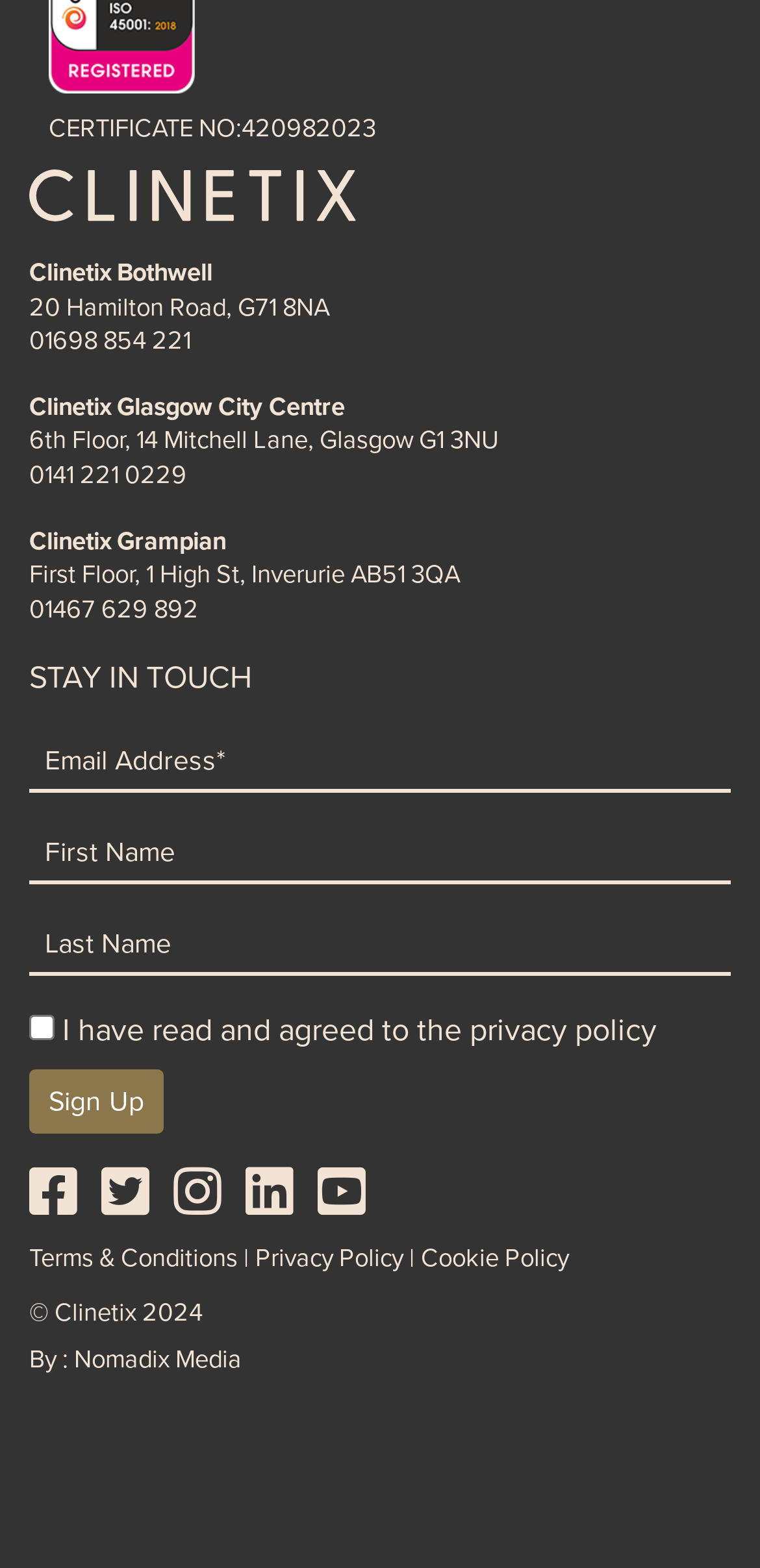How many Clinetix locations are listed?
Answer the question based on the image using a single word or a brief phrase.

3